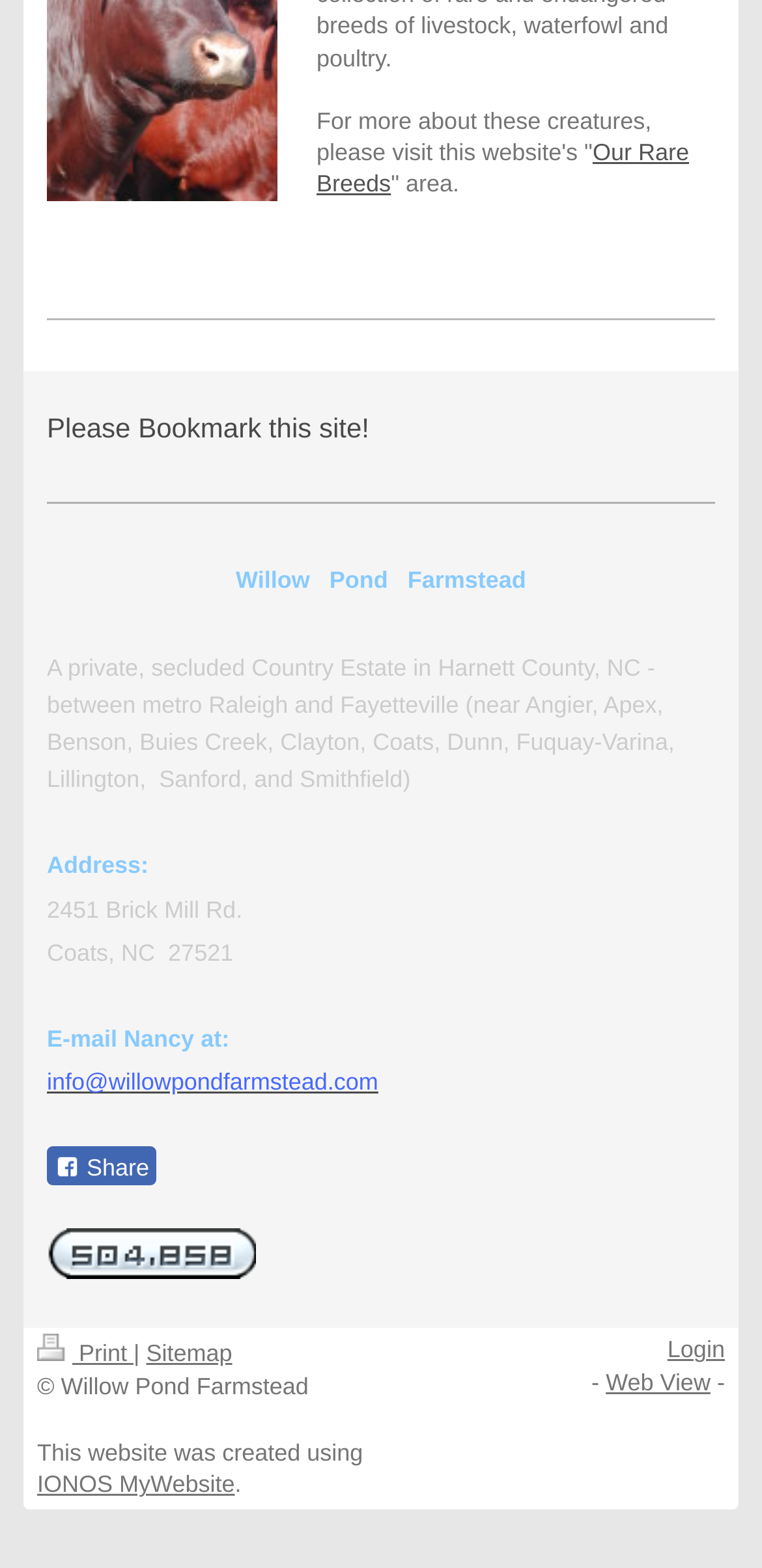Refer to the image and provide a thorough answer to this question:
What is the website creator?

I found the answer by looking at the link element with the text 'IONOS MyWebsite' which is located at the bottom of the webpage, indicating that it is the website creator.